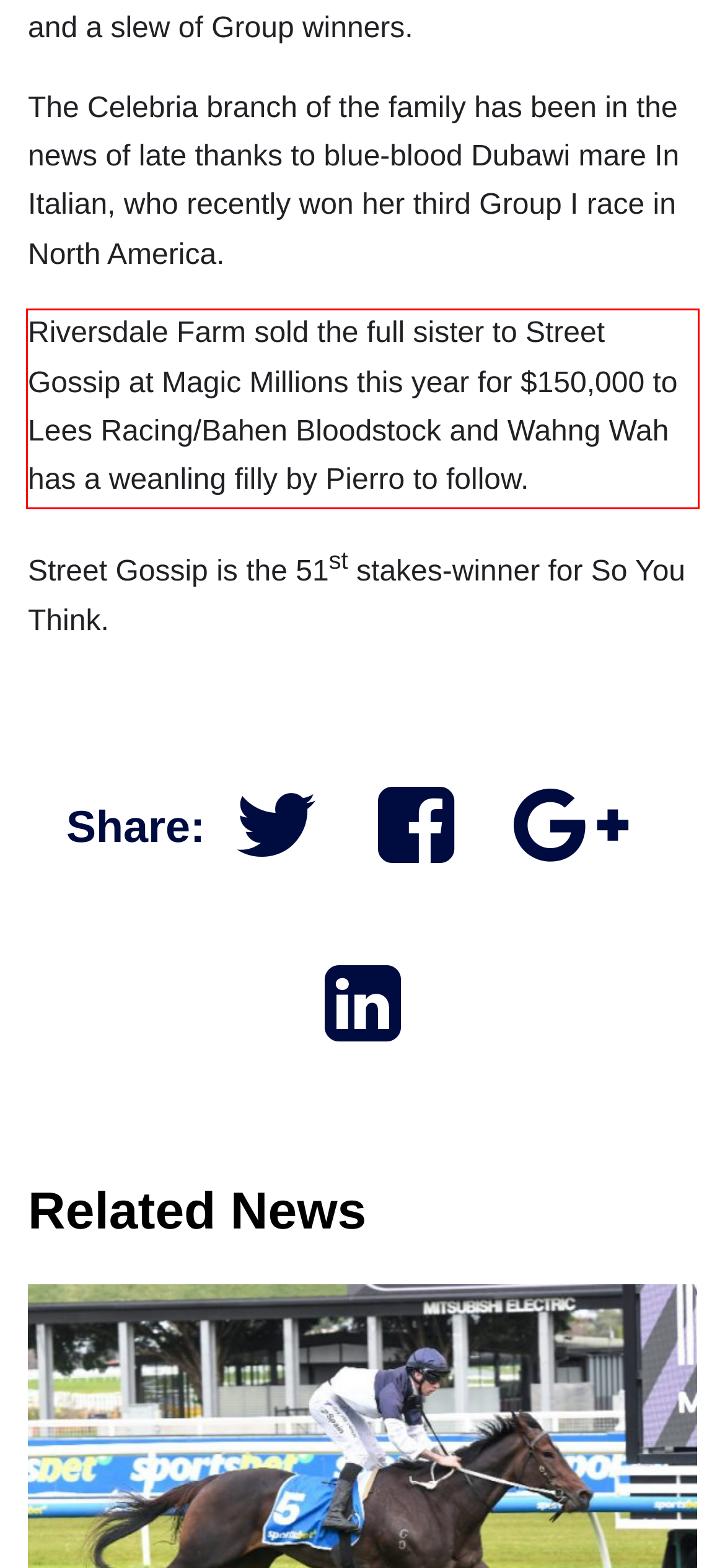Identify and extract the text within the red rectangle in the screenshot of the webpage.

Riversdale Farm sold the full sister to Street Gossip at Magic Millions this year for $150,000 to Lees Racing/Bahen Bloodstock and Wahng Wah has a weanling filly by Pierro to follow.